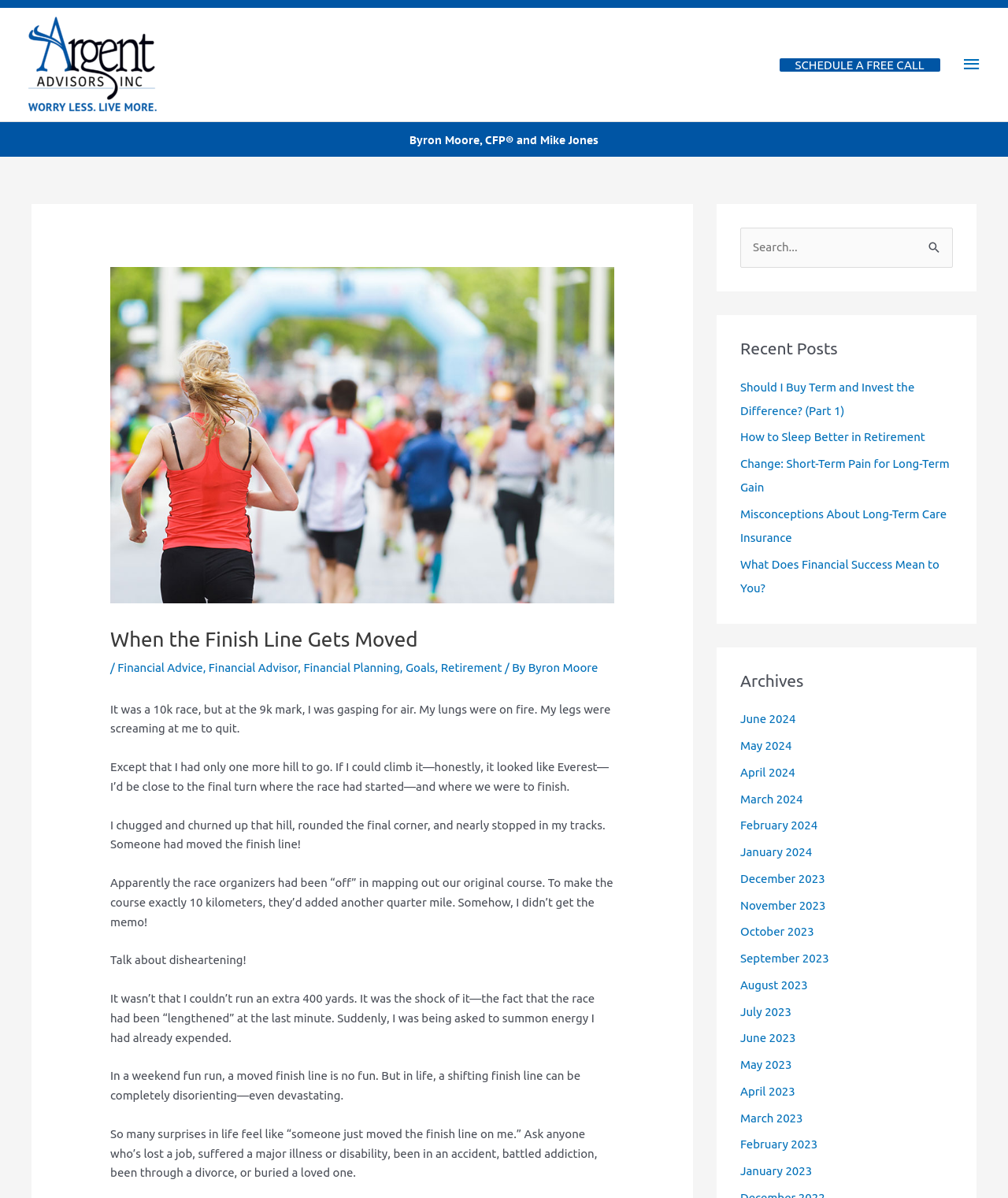Find the bounding box coordinates for the area you need to click to carry out the instruction: "Read the 'When the Finish Line Gets Moved' article". The coordinates should be four float numbers between 0 and 1, indicated as [left, top, right, bottom].

[0.109, 0.523, 0.609, 0.544]